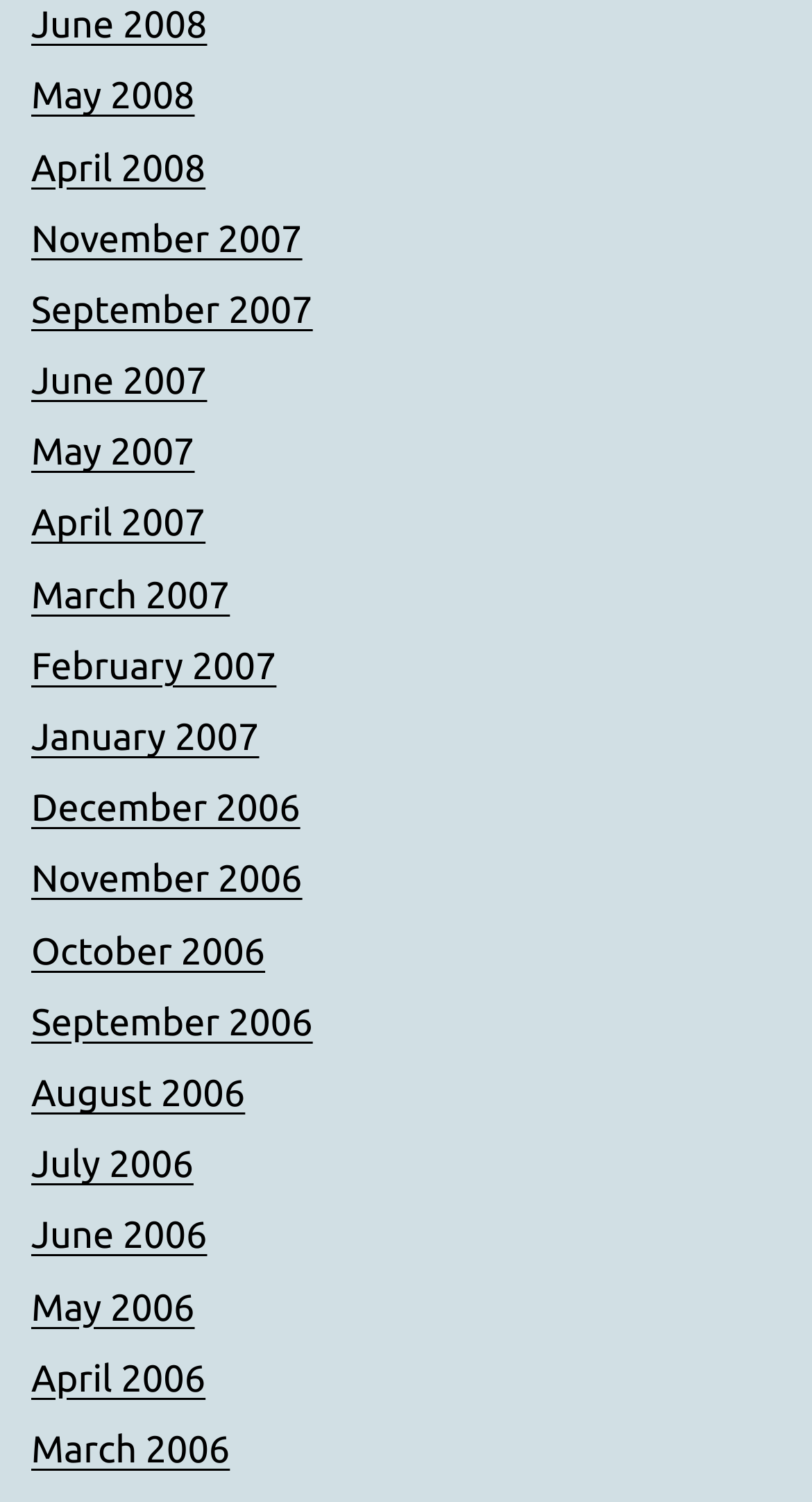Please determine the bounding box coordinates of the element's region to click for the following instruction: "view May 2007 archives".

[0.038, 0.287, 0.24, 0.315]